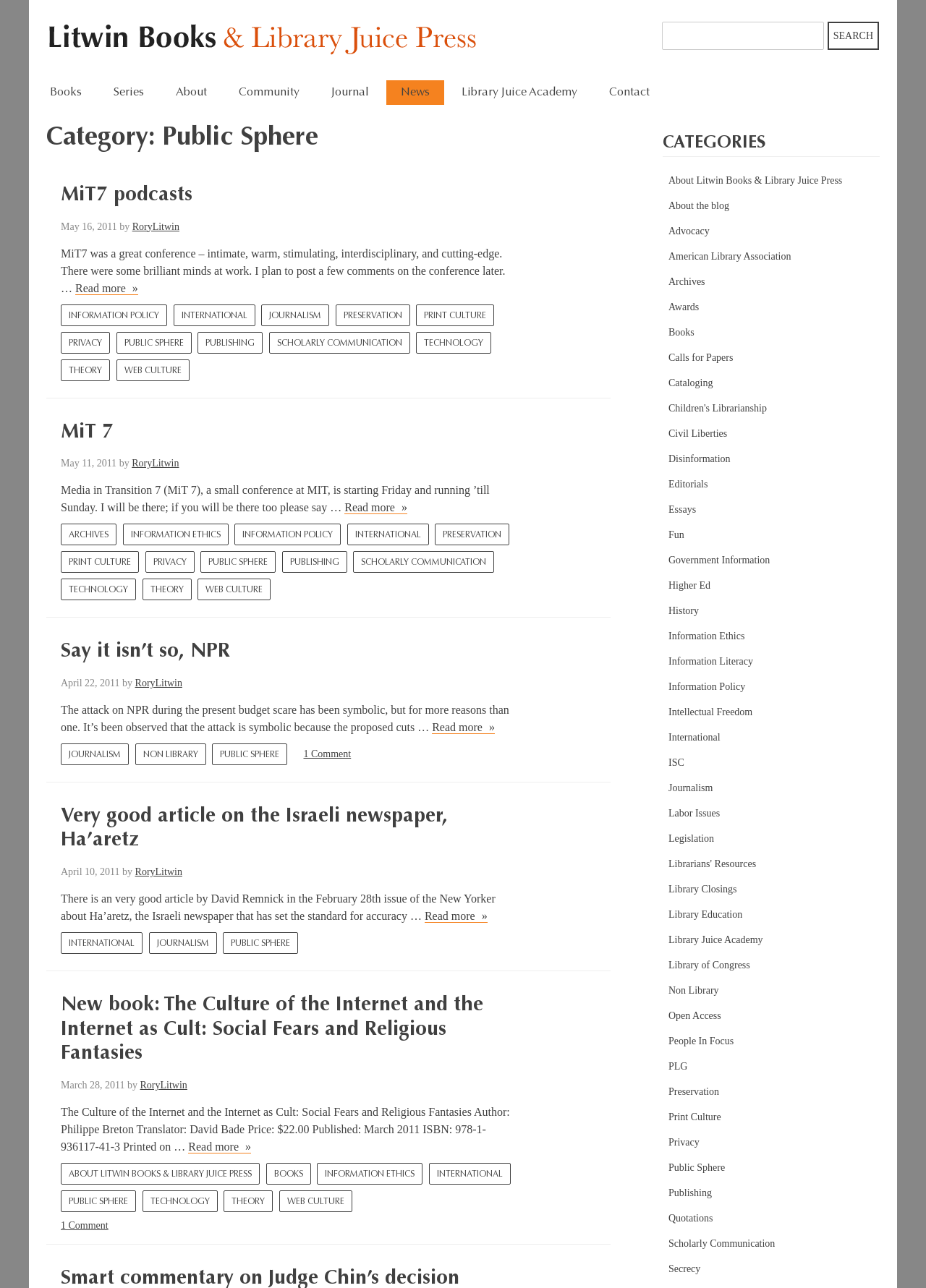Select the bounding box coordinates of the element I need to click to carry out the following instruction: "Visit the 'Library Juice Academy' page".

[0.483, 0.062, 0.639, 0.081]